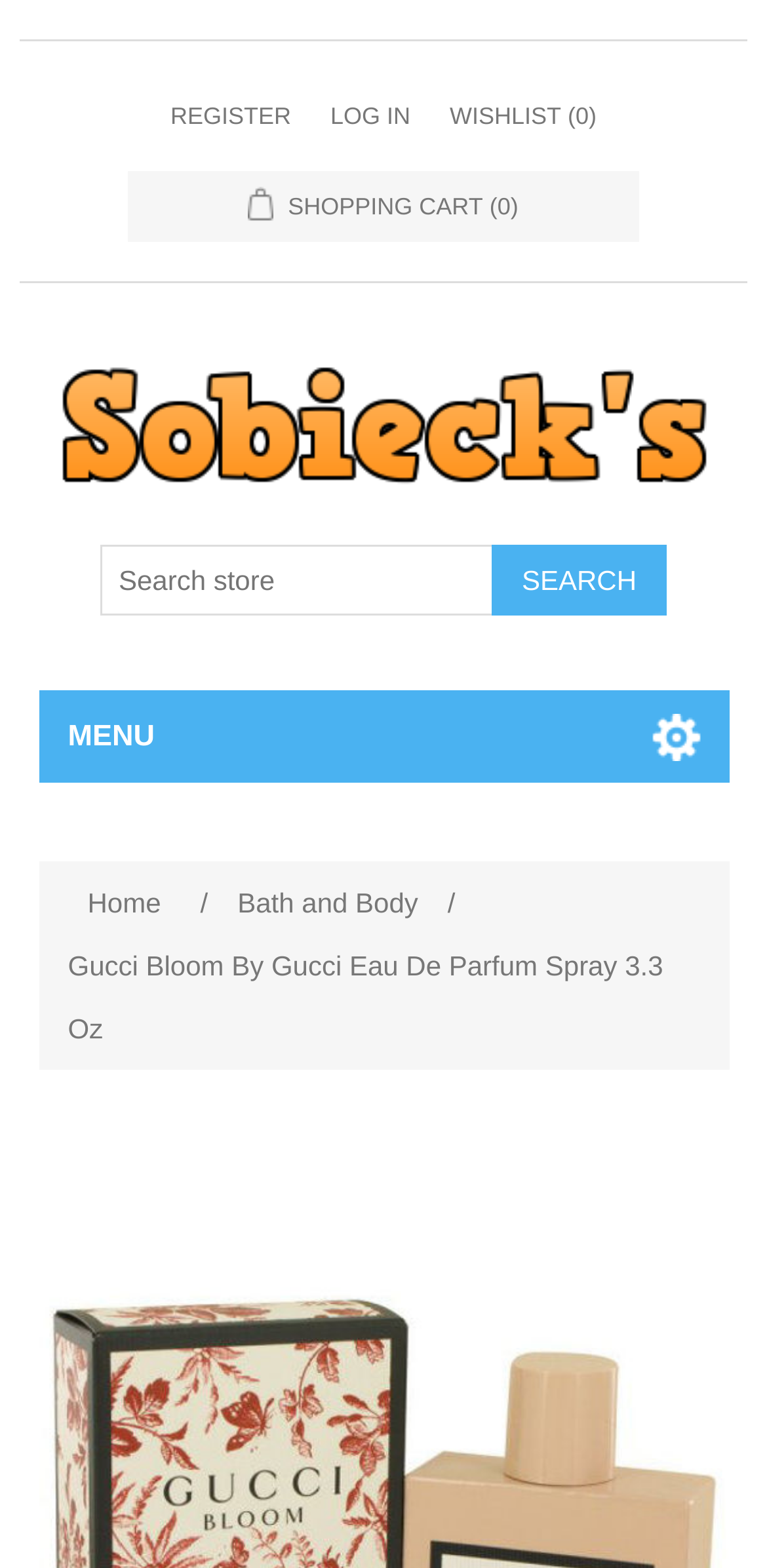Determine the bounding box of the UI element mentioned here: "value="Search"". The coordinates must be in the format [left, top, right, bottom] with values ranging from 0 to 1.

[0.642, 0.347, 0.868, 0.393]